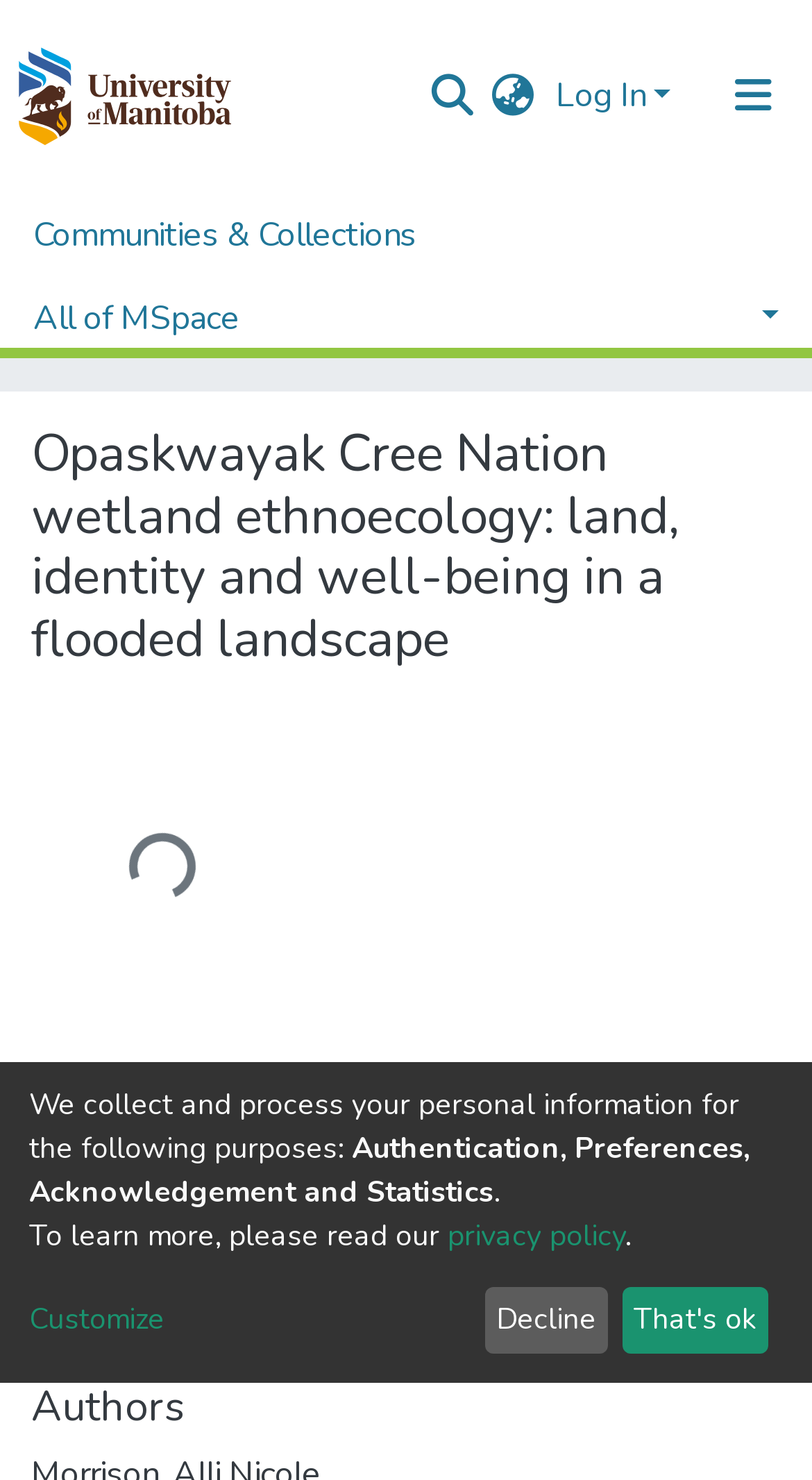Answer succinctly with a single word or phrase:
What is the purpose of the search bar?

To search